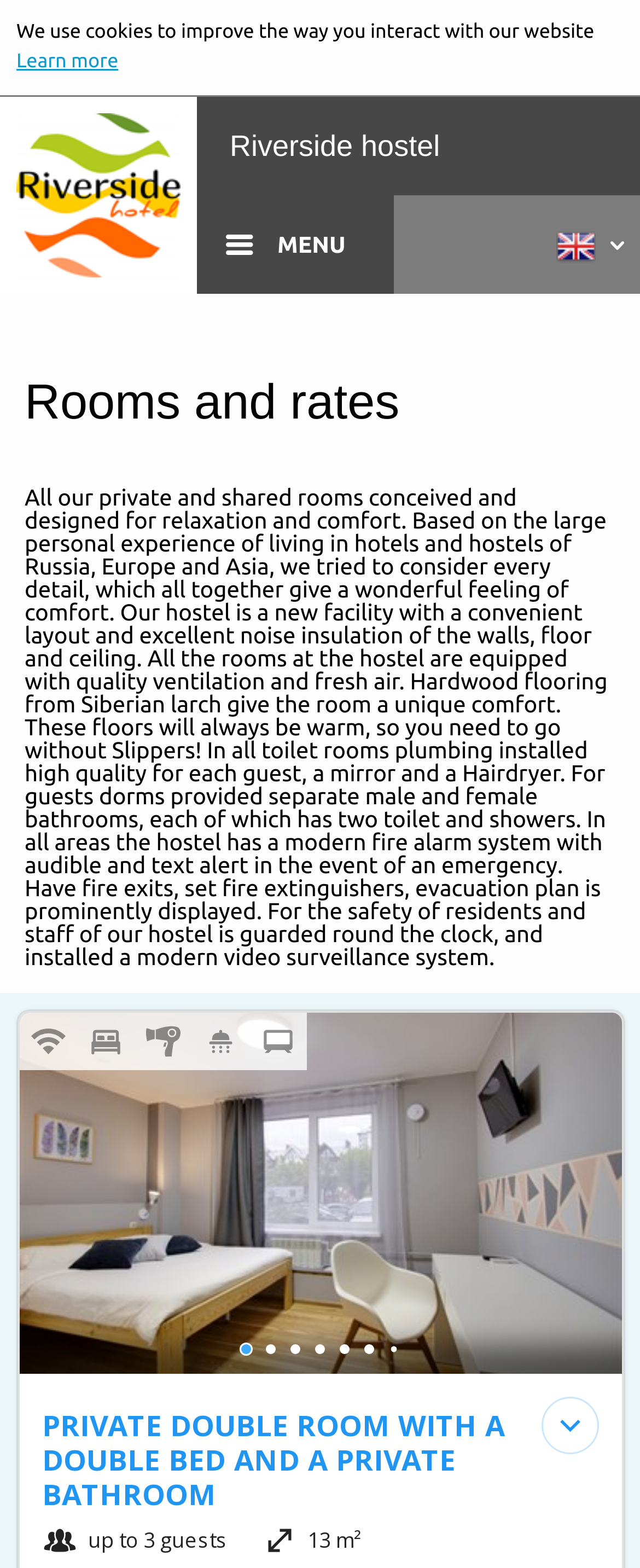What is the focus of the hostel's design?
Offer a detailed and full explanation in response to the question.

According to the description of the rooms and rates, the hostel's design is focused on providing relaxation and comfort to its guests, with attention to details such as quality ventilation, fresh air, and hardwood flooring.